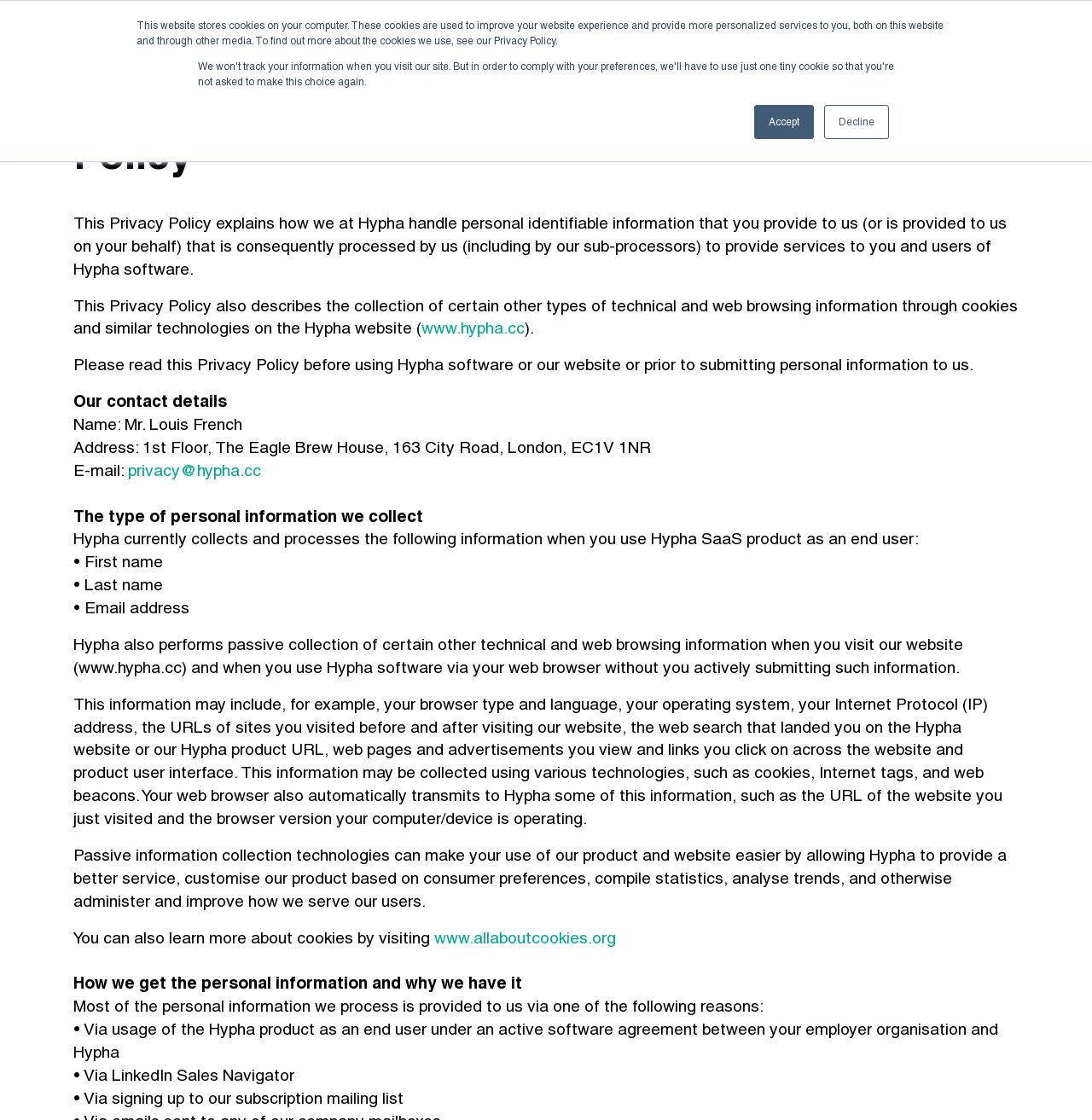Please determine the main heading text of this webpage.

Hypha Knowledge Integration Limited - Privacy Policy